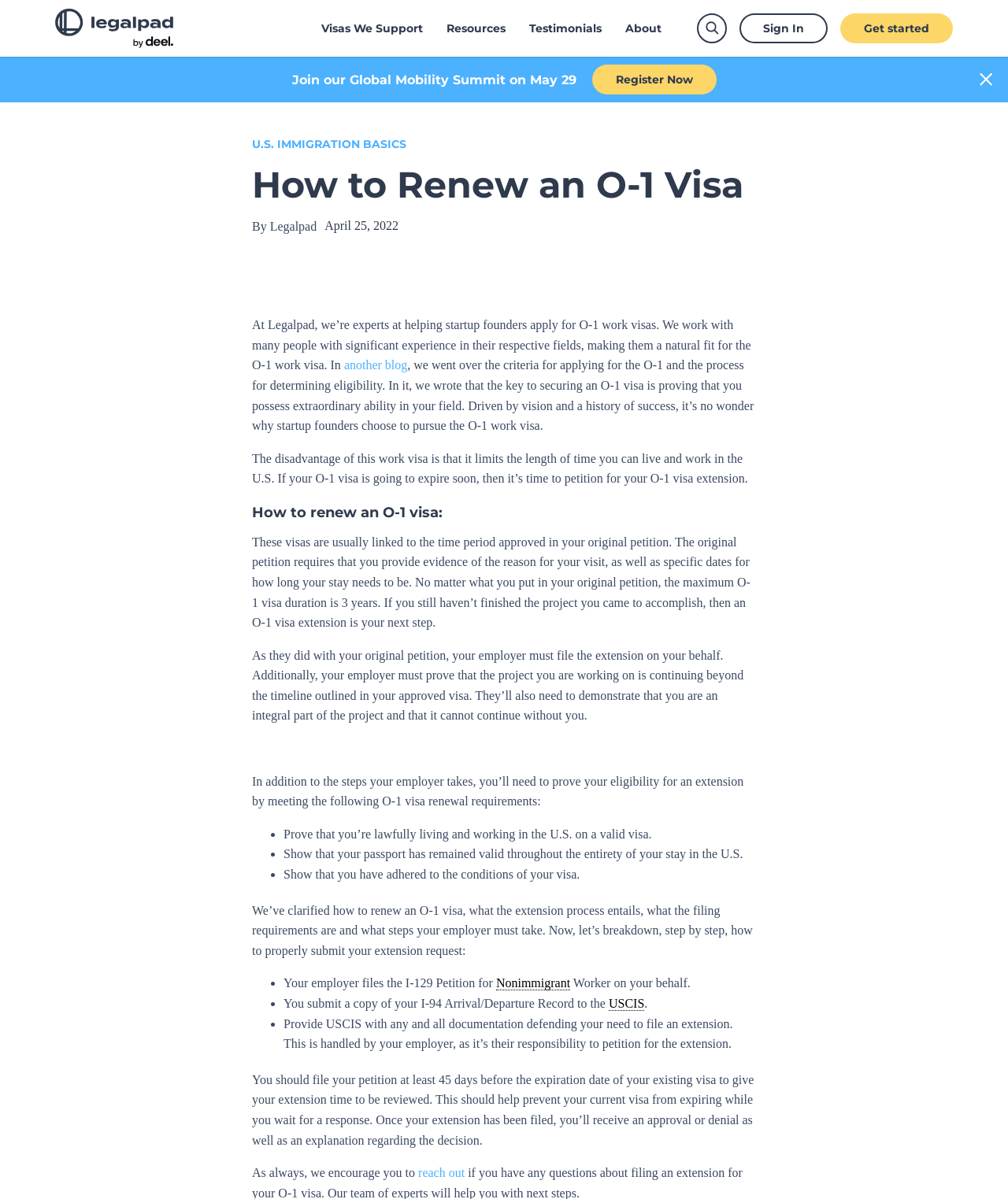Extract the text of the main heading from the webpage.

How to Renew an O-1 Visa